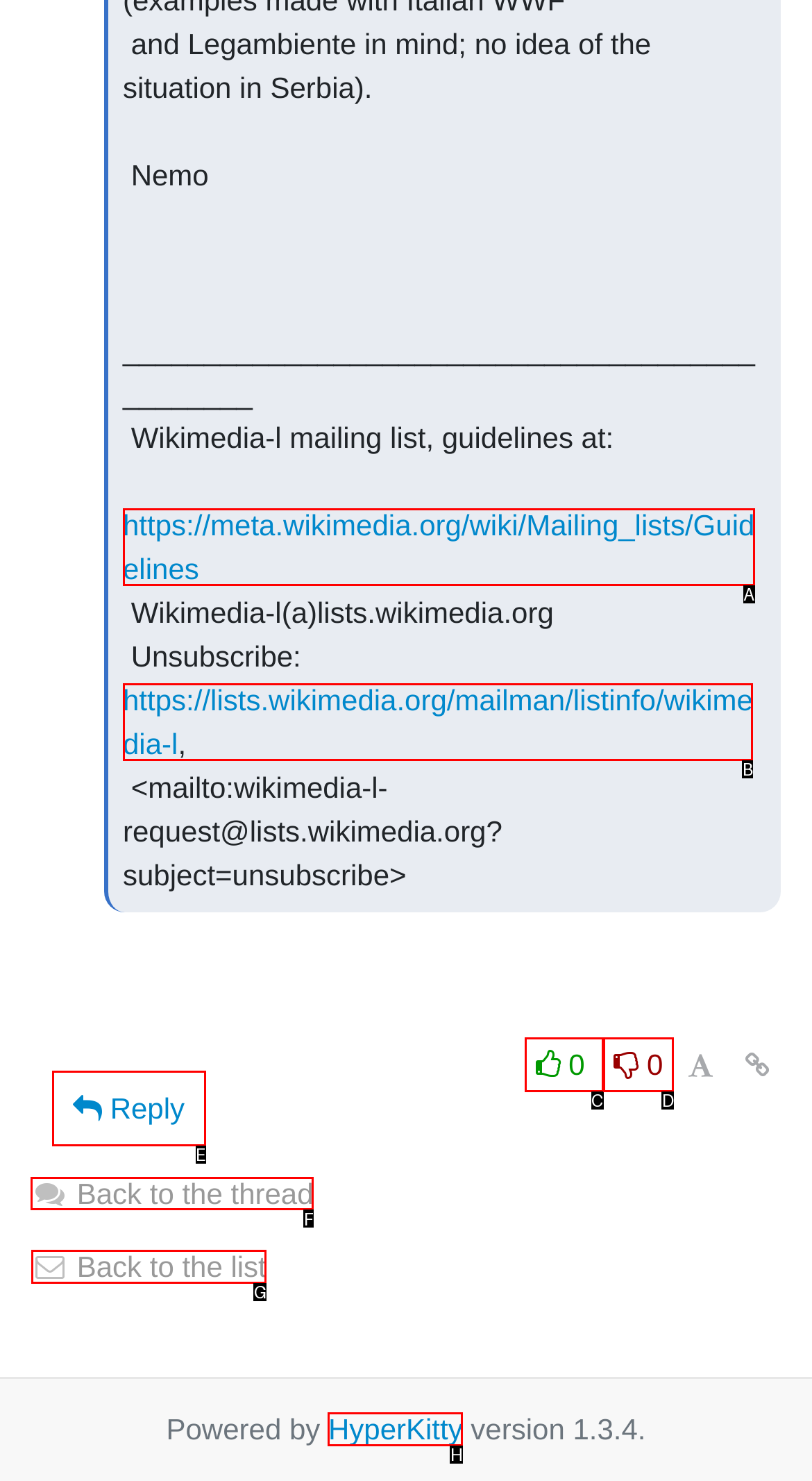Point out the UI element to be clicked for this instruction: Go back to the thread. Provide the answer as the letter of the chosen element.

F